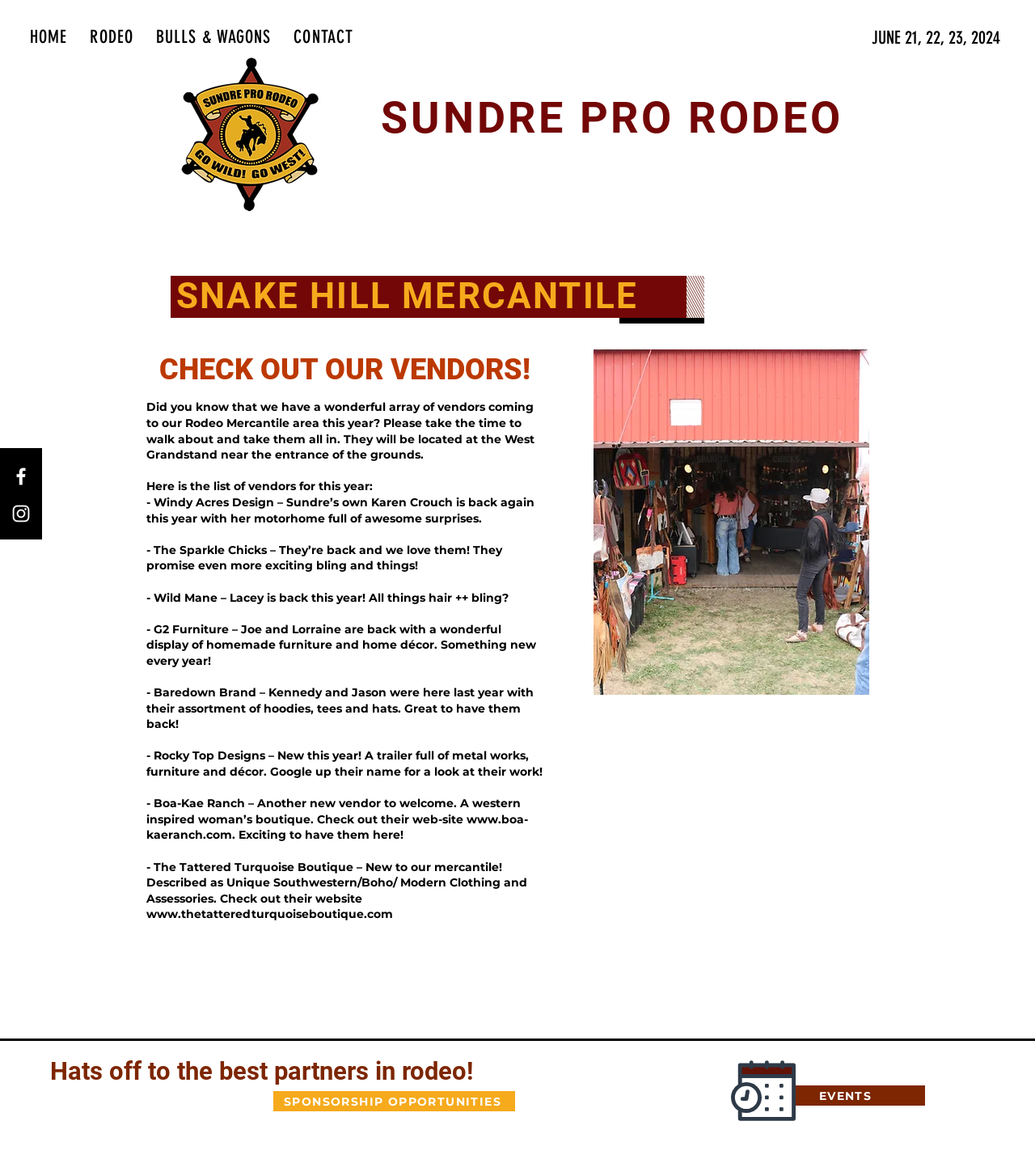Describe all significant elements and features of the webpage.

The webpage is about Snake Hill Mercantile and the Sundre Pro Rodeo event. At the top, there is a navigation menu with links to "HOME", "RODEO", "BULLS & WAGONS", and "CONTACT". Below the navigation menu, there is a prominent link to "JUNE 21, 22, 23, 2024", which is likely the date of the rodeo event. 

To the left of the date link, there is an image of the SRRA logo. Below the date link, there is a main content area with a heading "SNAKE HILL MERCANTILE" and a subheading "CHECK OUT OUR VENDORS!". 

The main content area is divided into two sections. The first section describes the vendors that will be present at the rodeo mercantile area, with a list of vendors including Windy Acres Design, The Sparkle Chicks, Wild Mane, and others. Each vendor is described with a brief sentence or two. 

The second section of the main content area features an image, likely related to the vendors or the rodeo event. 

On the left side of the page, there is a social bar with links to Facebook and Instagram. At the bottom of the page, there are three links: "Hats off to the best partners in rodeo!", "SPONSORSHIP OPPORTUNITIES", and "EVENTS".